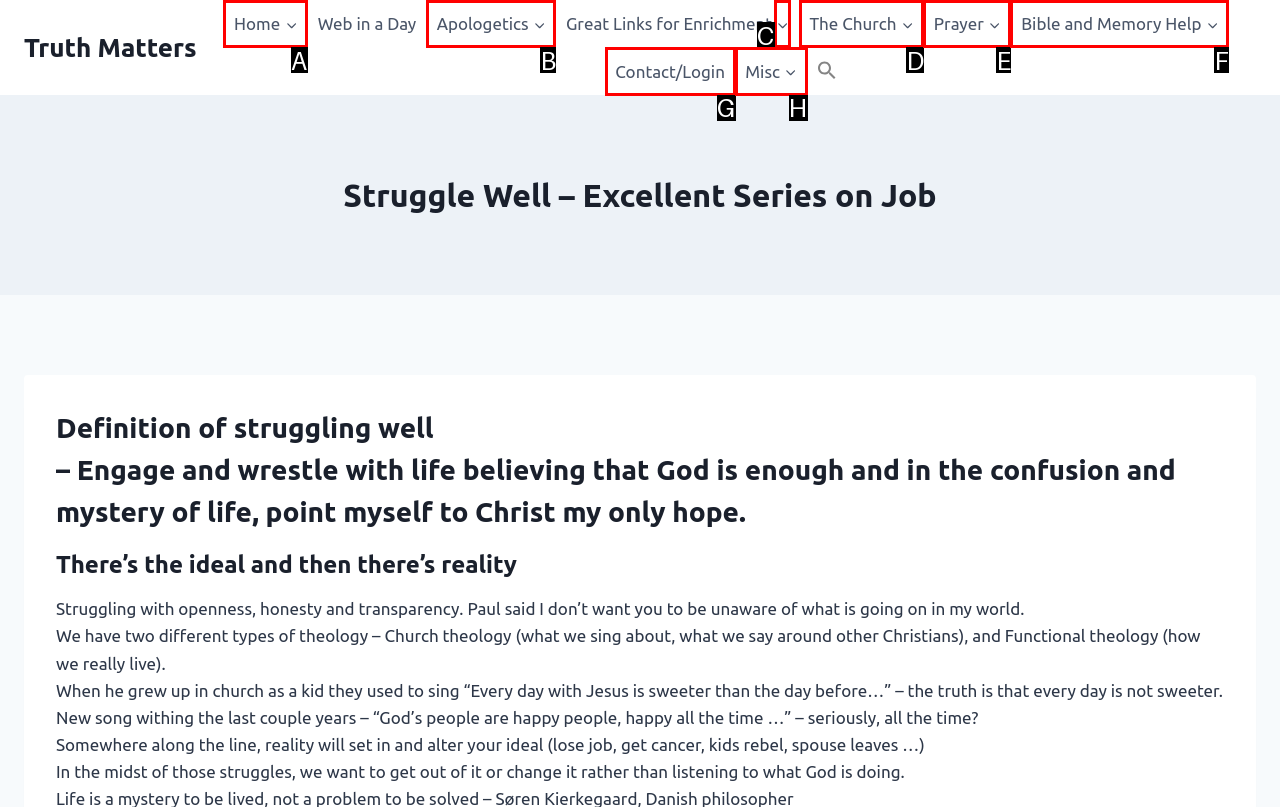Please indicate which HTML element to click in order to fulfill the following task: Go to the 'Apologetics' page Respond with the letter of the chosen option.

B